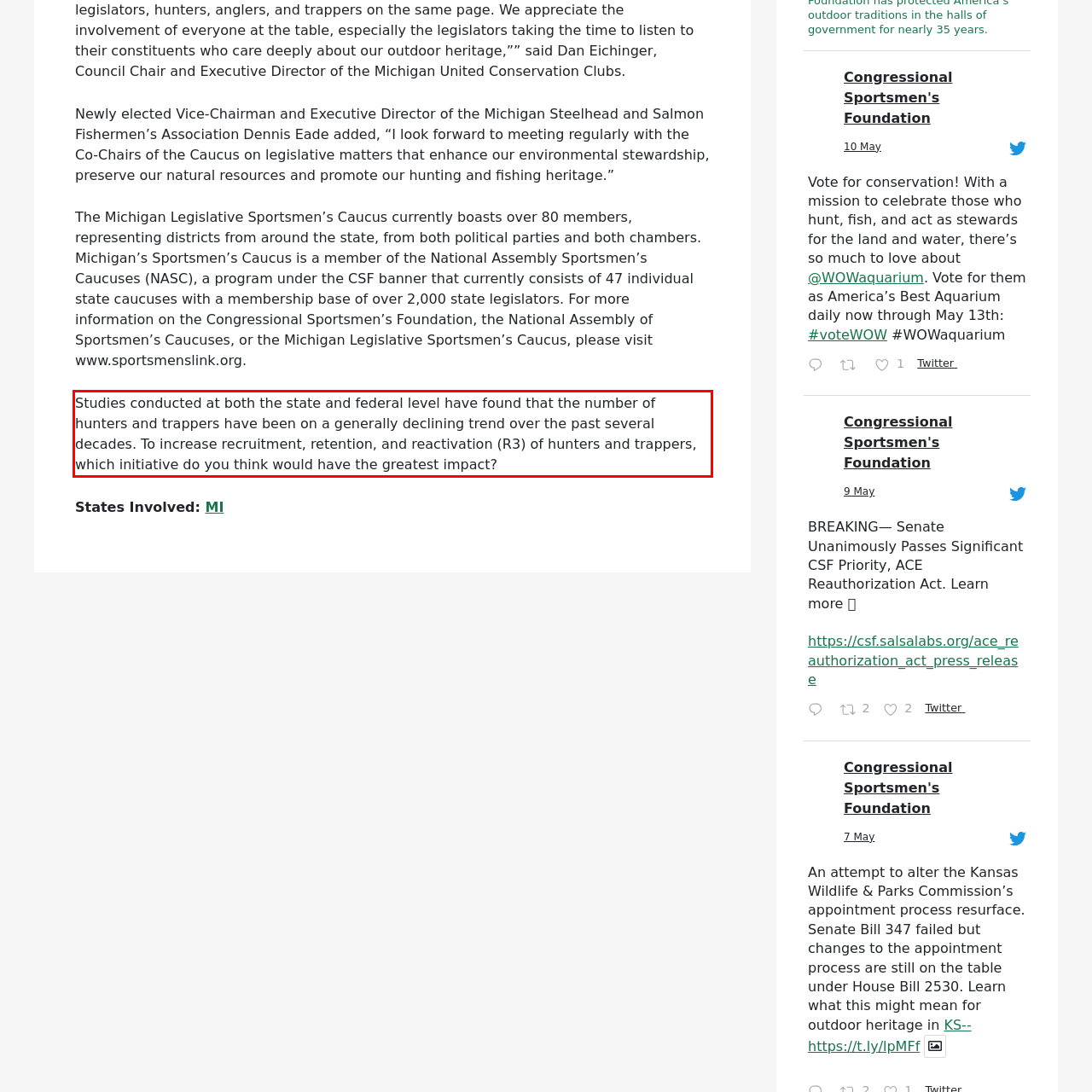Perform OCR on the text inside the red-bordered box in the provided screenshot and output the content.

Studies conducted at both the state and federal level have found that the number of hunters and trappers have been on a generally declining trend over the past several decades. To increase recruitment, retention, and reactivation (R3) of hunters and trappers, which initiative do you think would have the greatest impact?